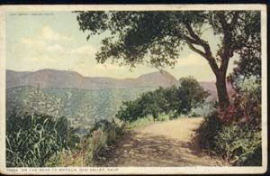Elaborate on all the features and components visible in the image.

This historical postcard depicts a scenic view of the Matilija area in the Ojai Valley, showcasing a winding dirt path bordered by lush greenery and a large tree on the right. In the background, the serene landscape reveals distant mountains and a peaceful body of water, reflective of the natural beauty that attracted tourists in the late 19th century. The image captures the essence of the region that visitors sought after, echoing their inquiries about what to see and do in Ojai, a theme echoed in an article from *The Ojai* magazine published in 1897. The postcard serves as a glimpse into the allure of Ojai, emphasizing its scenic drives and rich natural surroundings.